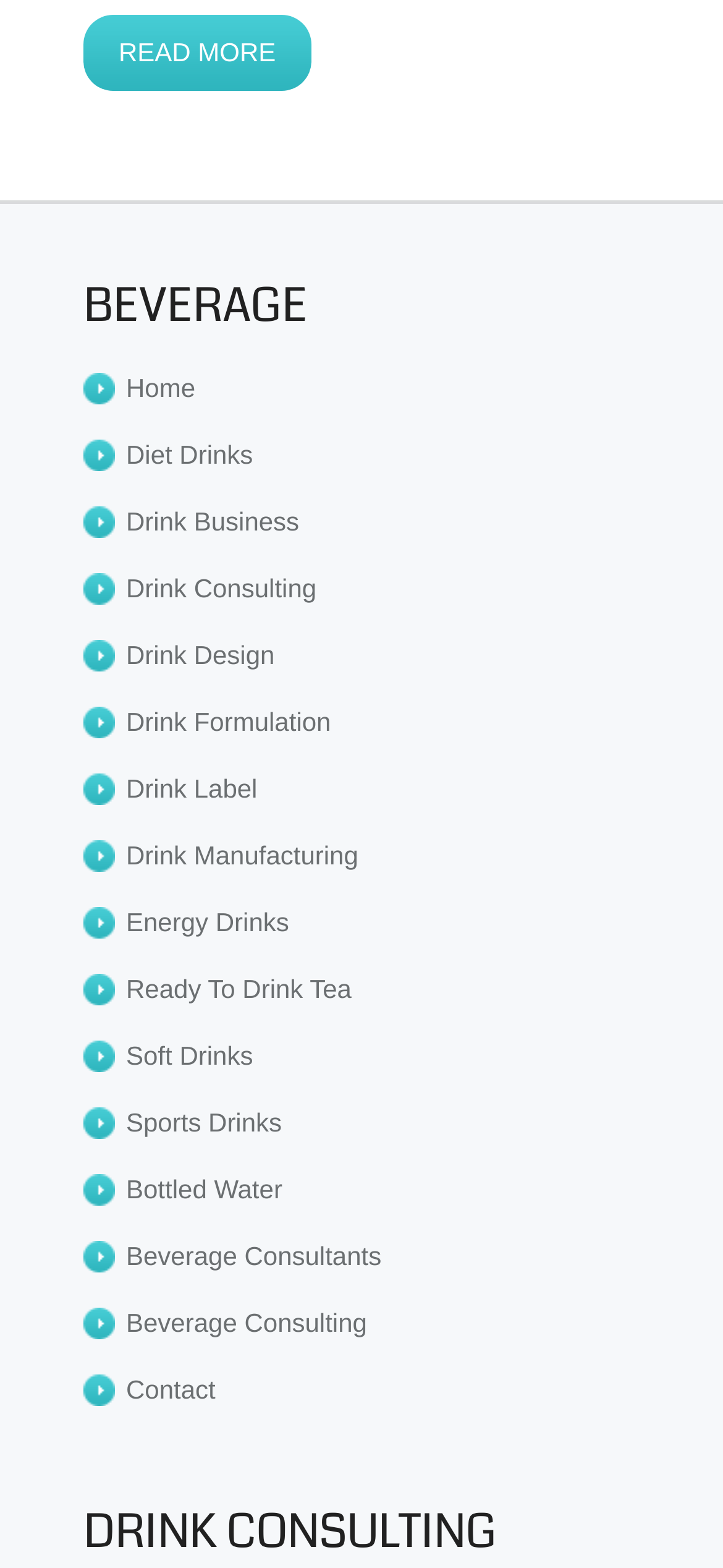Pinpoint the bounding box coordinates of the element that must be clicked to accomplish the following instruction: "learn about Beverage Consultants". The coordinates should be in the format of four float numbers between 0 and 1, i.e., [left, top, right, bottom].

[0.174, 0.791, 0.528, 0.81]